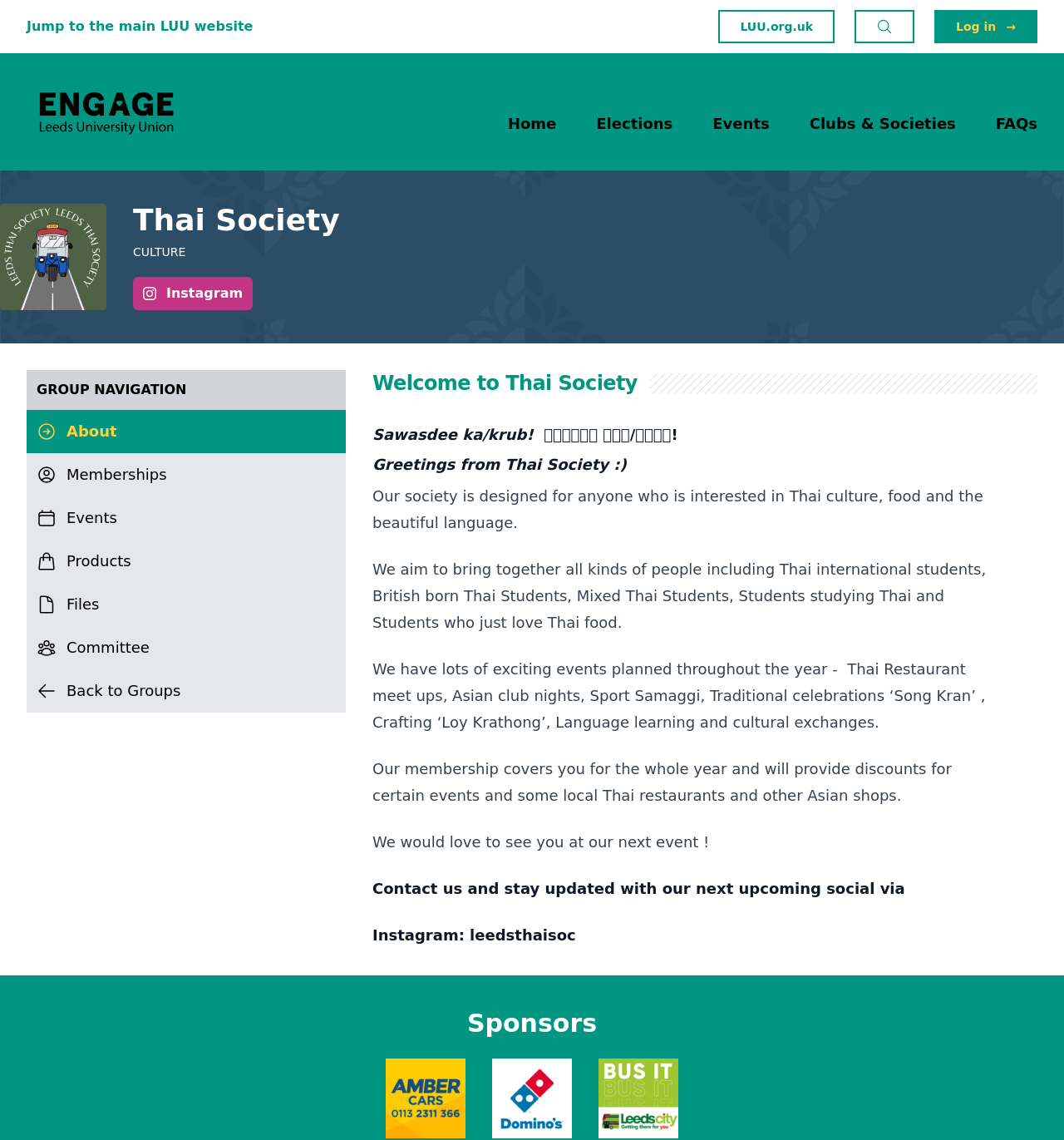Determine the bounding box coordinates of the section to be clicked to follow the instruction: "View the 'Sponsors'". The coordinates should be given as four float numbers between 0 and 1, formatted as [left, top, right, bottom].

[0.439, 0.885, 0.561, 0.911]